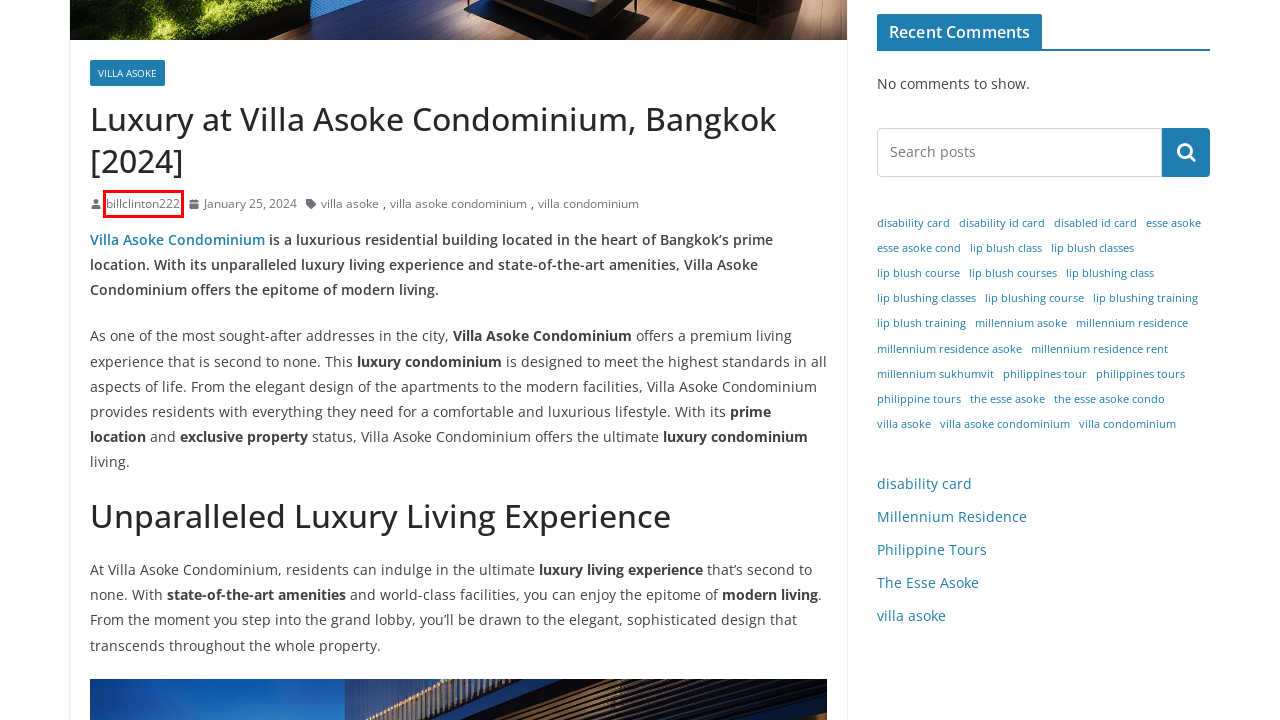You are provided with a screenshot of a webpage where a red rectangle bounding box surrounds an element. Choose the description that best matches the new webpage after clicking the element in the red bounding box. Here are the choices:
A. the esse asoke condo - burberry news
B. billclinton222 - burberry news
C. philippines tours - burberry news
D. Philippine Tours - burberry news
E. villa asoke - burberry news
F. lip blushing course - burberry news
G. millennium asoke - burberry news
H. disability id card - burberry news

B